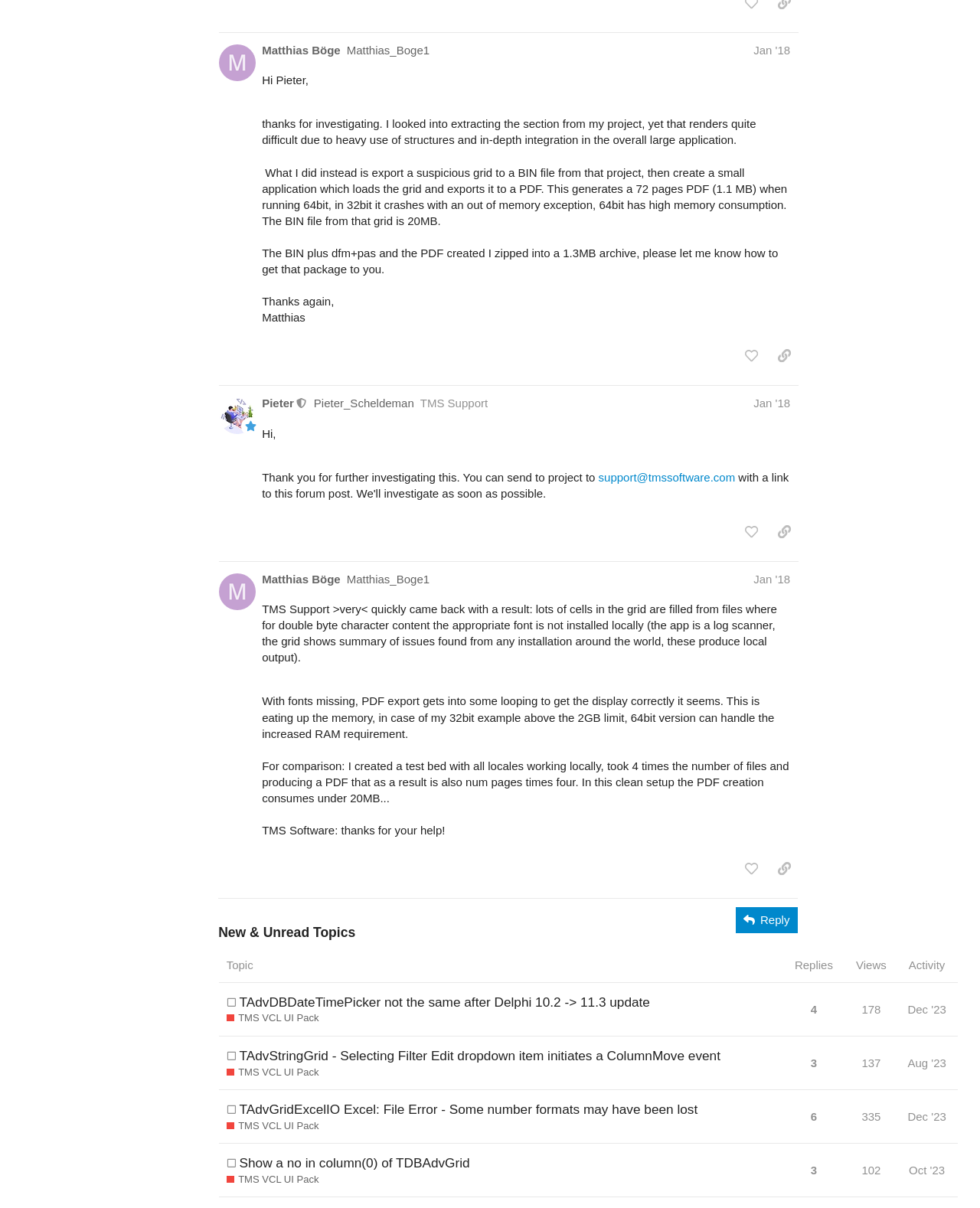Pinpoint the bounding box coordinates of the area that must be clicked to complete this instruction: "View the topic TAdvDBDateTimePicker not the same after Delphi 10.2 -> 11.3 update".

[0.223, 0.821, 0.977, 0.858]